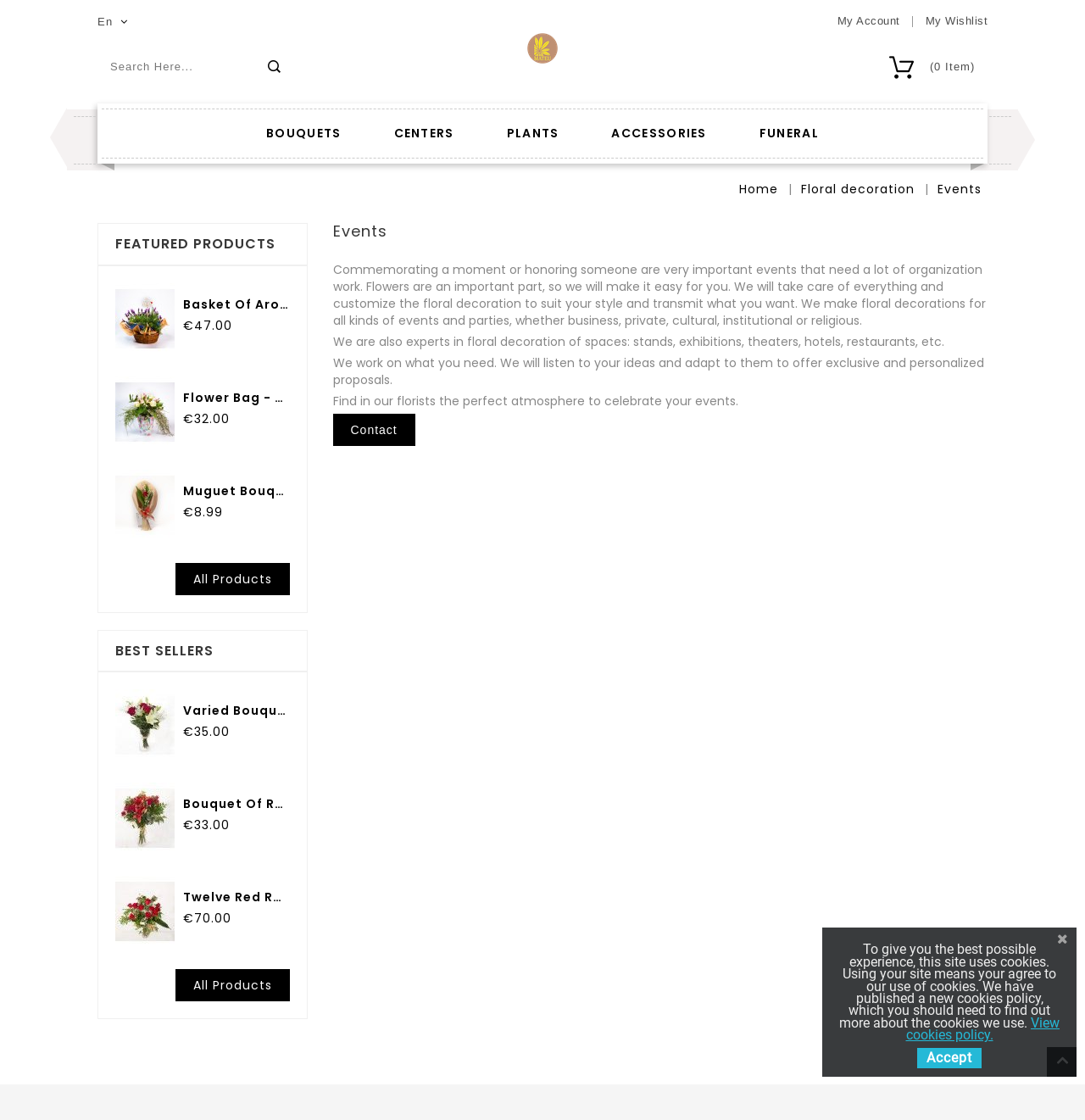Find the bounding box coordinates of the element to click in order to complete the given instruction: "Contact us."

[0.307, 0.369, 0.383, 0.398]